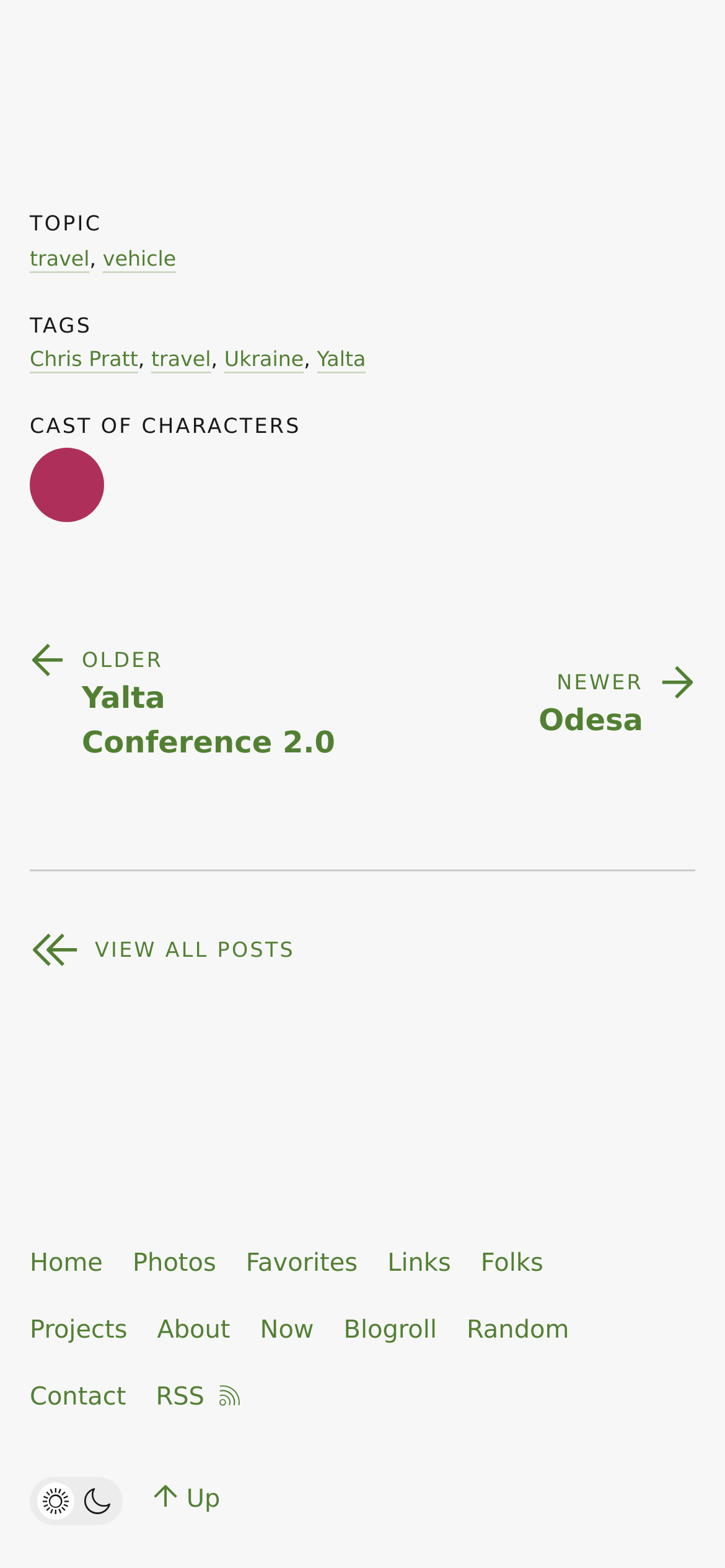Determine the bounding box coordinates of the region I should click to achieve the following instruction: "go to travel topic". Ensure the bounding box coordinates are four float numbers between 0 and 1, i.e., [left, top, right, bottom].

[0.041, 0.158, 0.124, 0.173]